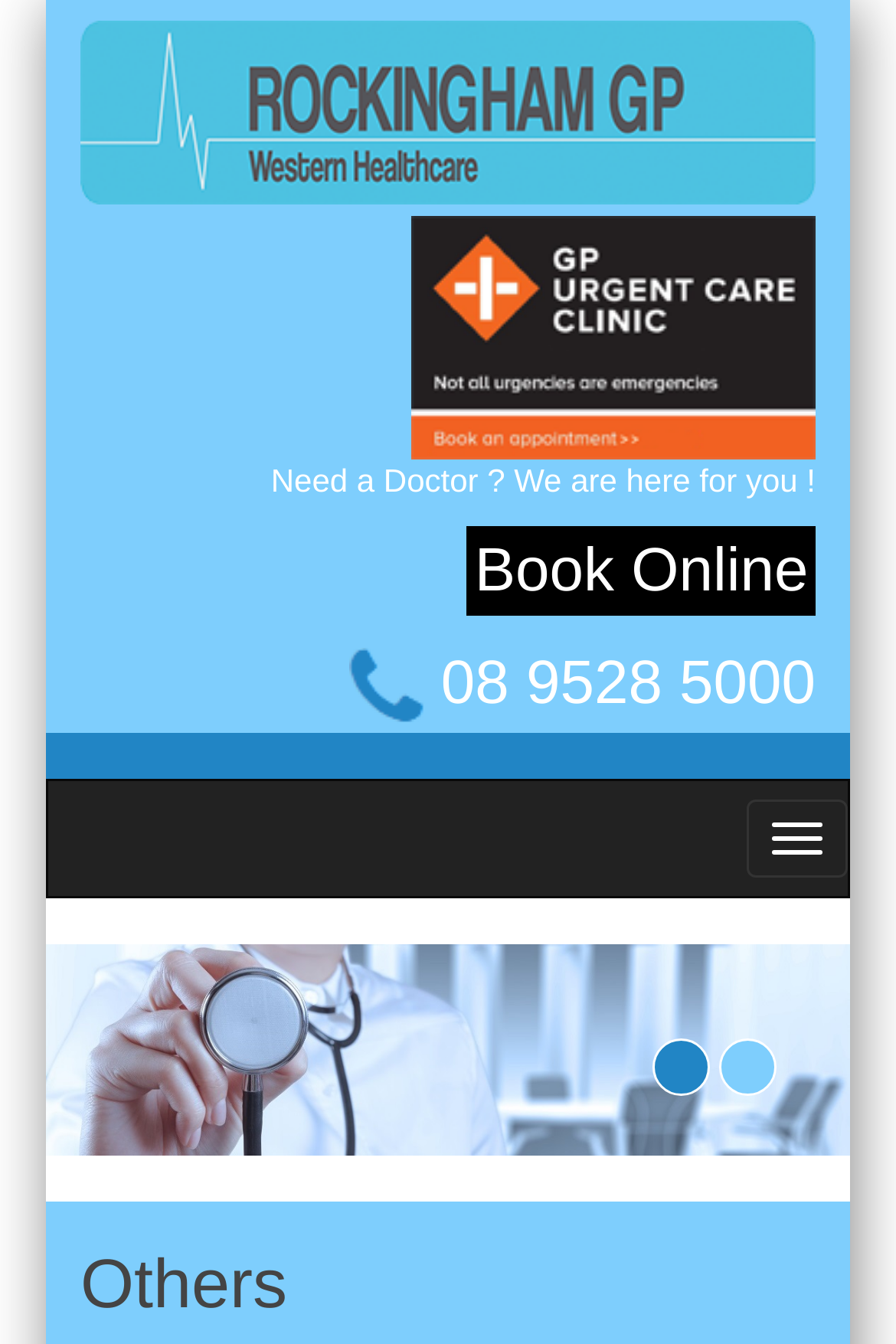Analyze the image and give a detailed response to the question:
How many images are on the webpage?

I counted the number of image elements on the webpage, which are 'logo', 'GP Urgent Care.png', 'telephone', and 'mirror', and found that there are 4 images in total.